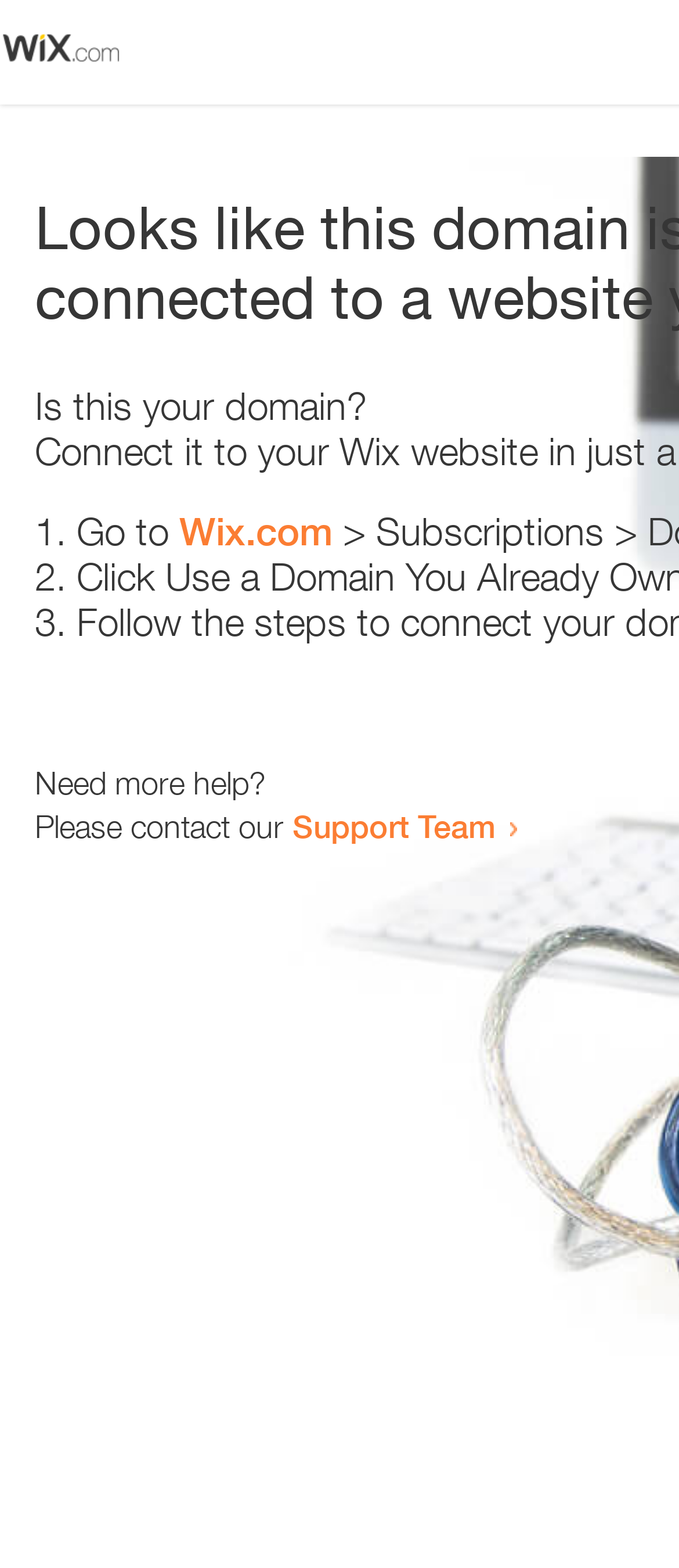Please provide a detailed answer to the question below by examining the image:
What is the purpose of the link 'Support Team'?

The link 'Support Team' is located near the text 'Need more help?' and 'Please contact our', which suggests that the purpose of the link is to contact the support team for help.